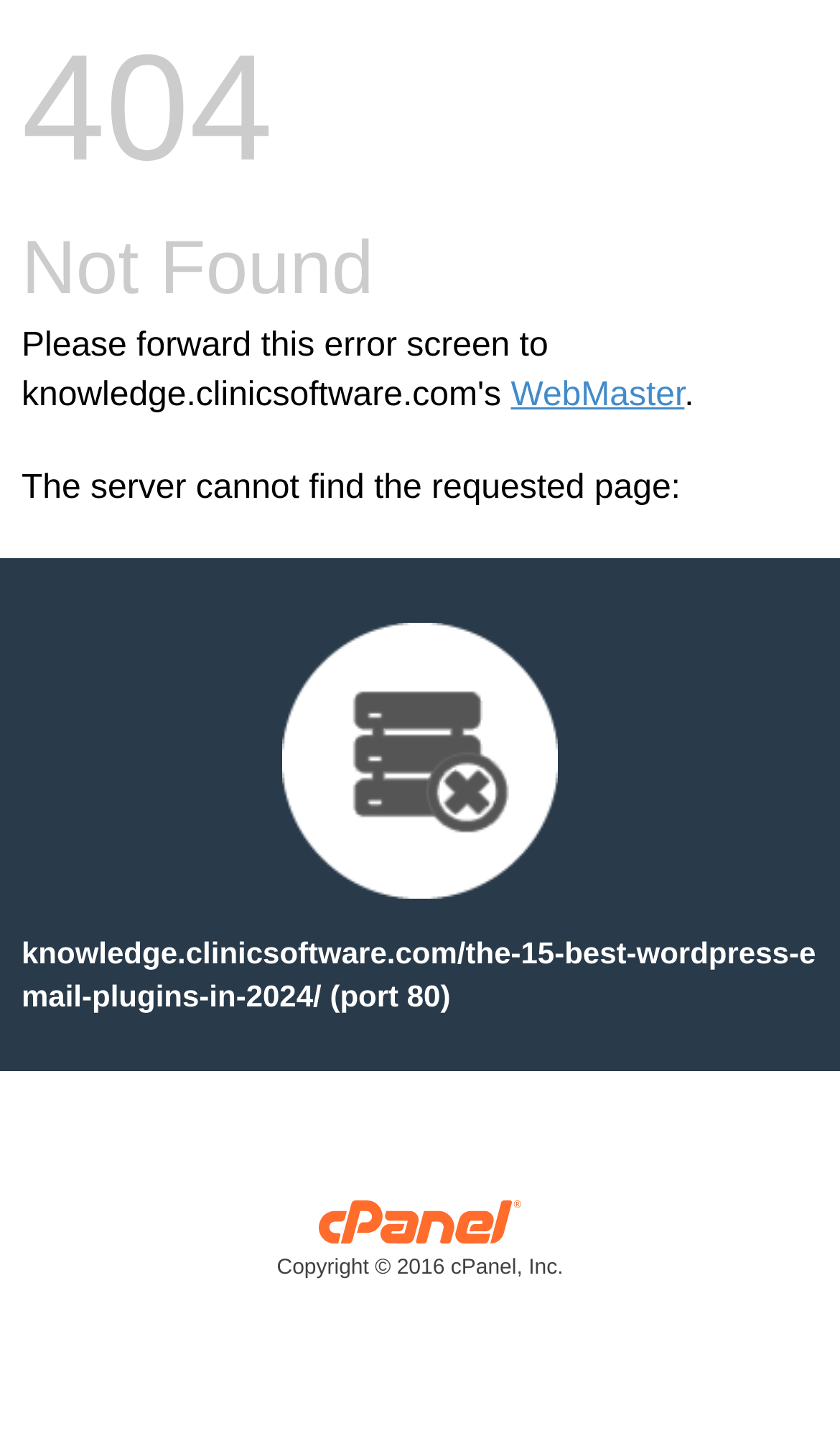Give a succinct answer to this question in a single word or phrase: 
What is the URL mentioned on the page?

knowledge.clinicsoftware.com/the-15-best-wordpress-email-plugins-in-2024/